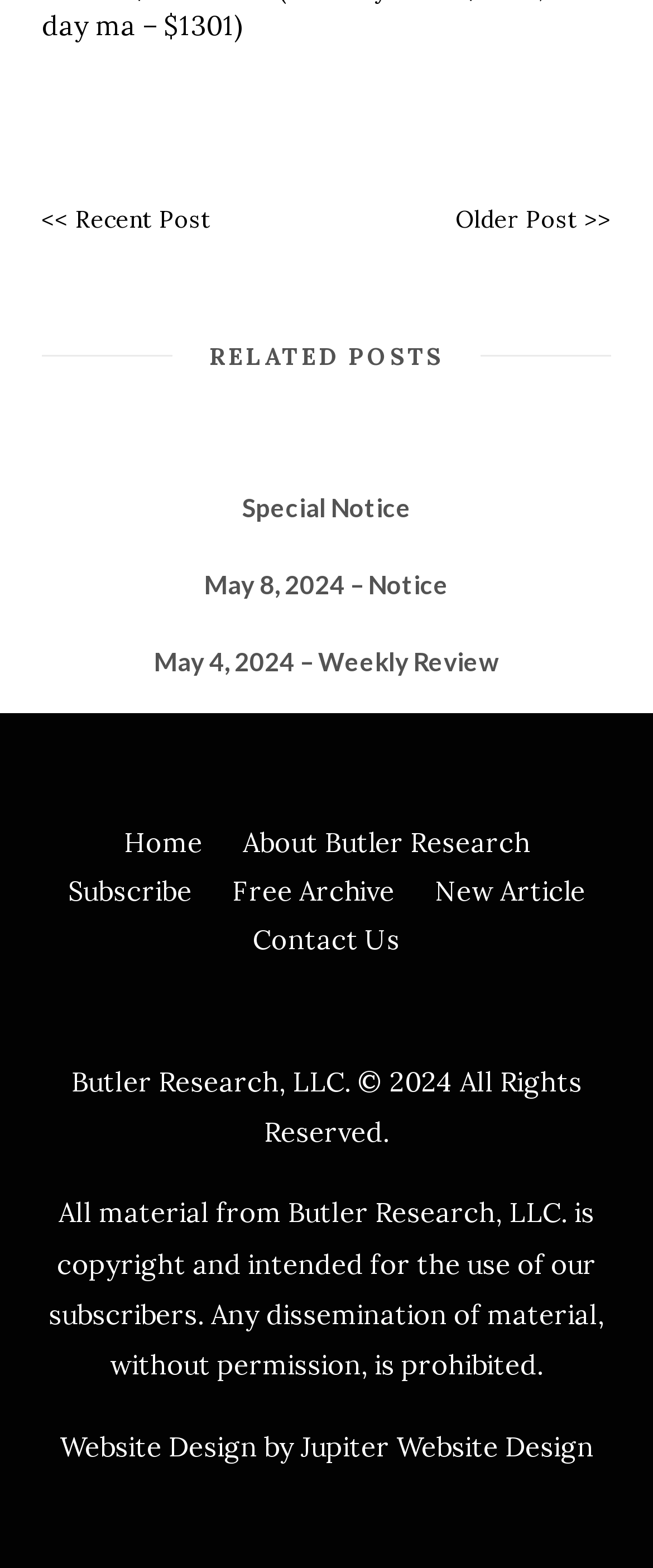Please identify the bounding box coordinates of the clickable region that I should interact with to perform the following instruction: "subscribe to newsletter". The coordinates should be expressed as four float numbers between 0 and 1, i.e., [left, top, right, bottom].

[0.104, 0.557, 0.294, 0.579]